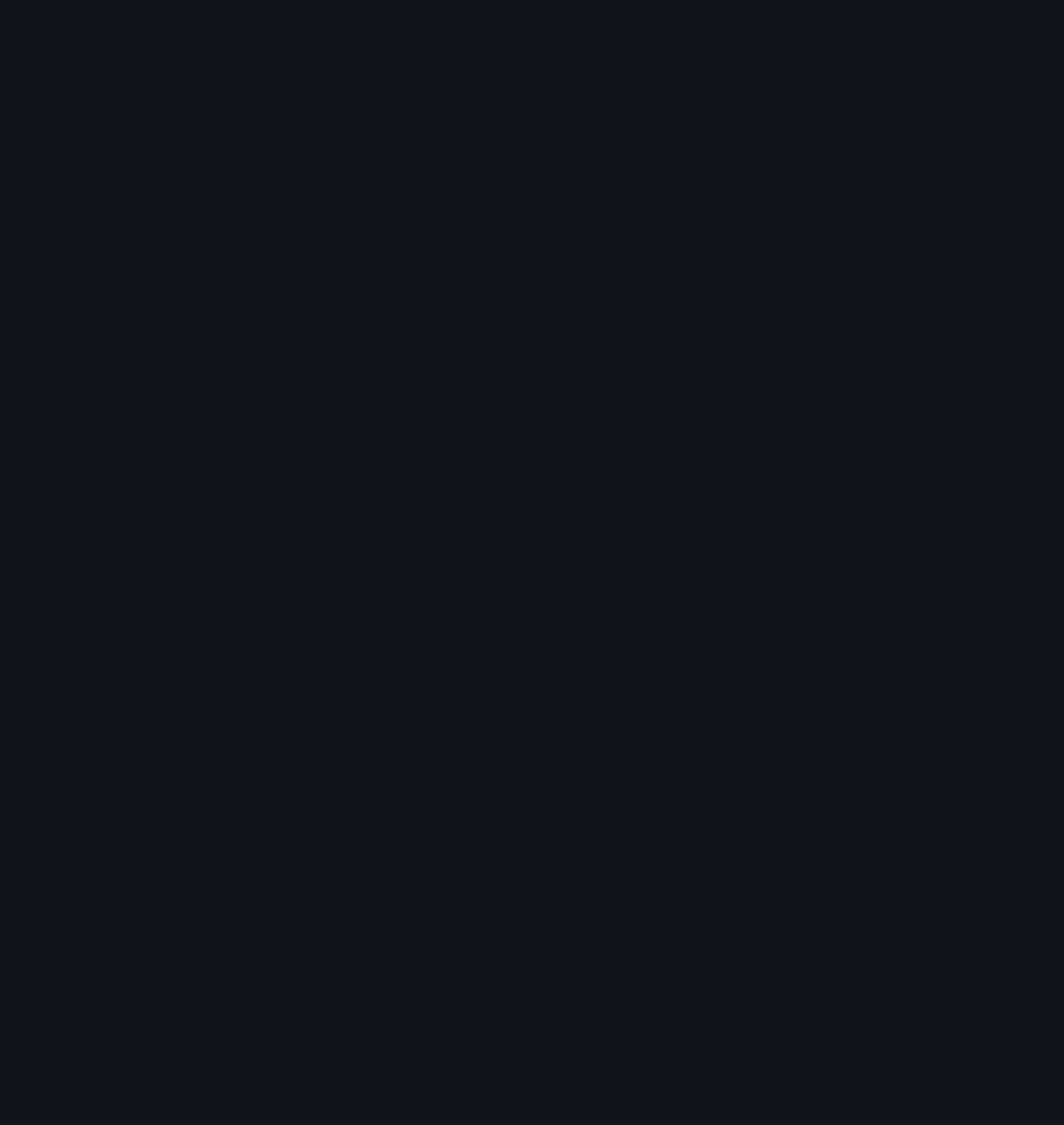Indicate the bounding box coordinates of the element that needs to be clicked to satisfy the following instruction: "Follow on Facebook". The coordinates should be four float numbers between 0 and 1, i.e., [left, top, right, bottom].

[0.605, 0.4, 0.639, 0.432]